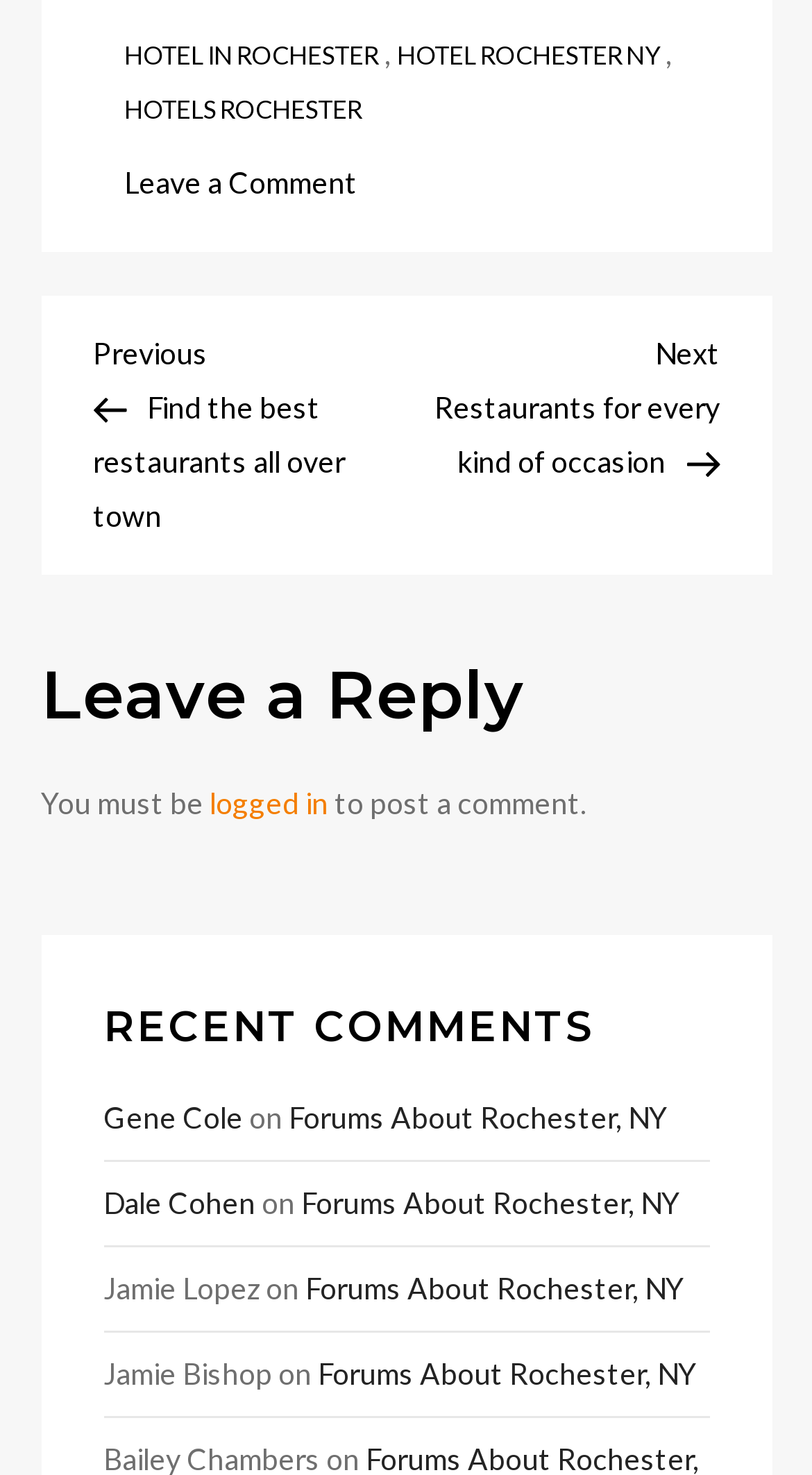Identify the bounding box coordinates of the area you need to click to perform the following instruction: "Go to Previous Post".

[0.114, 0.222, 0.5, 0.361]